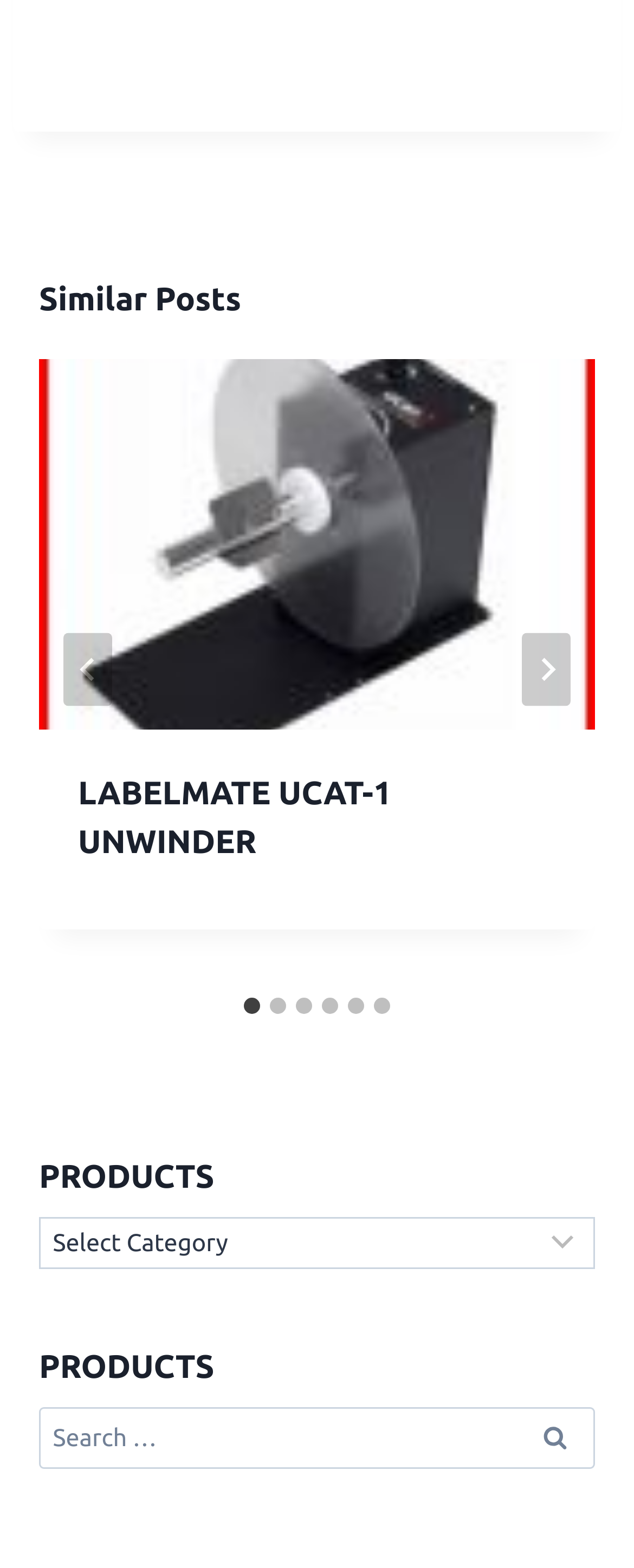Give the bounding box coordinates for the element described as: "aria-label="Go to slide 6"".

[0.59, 0.637, 0.615, 0.647]